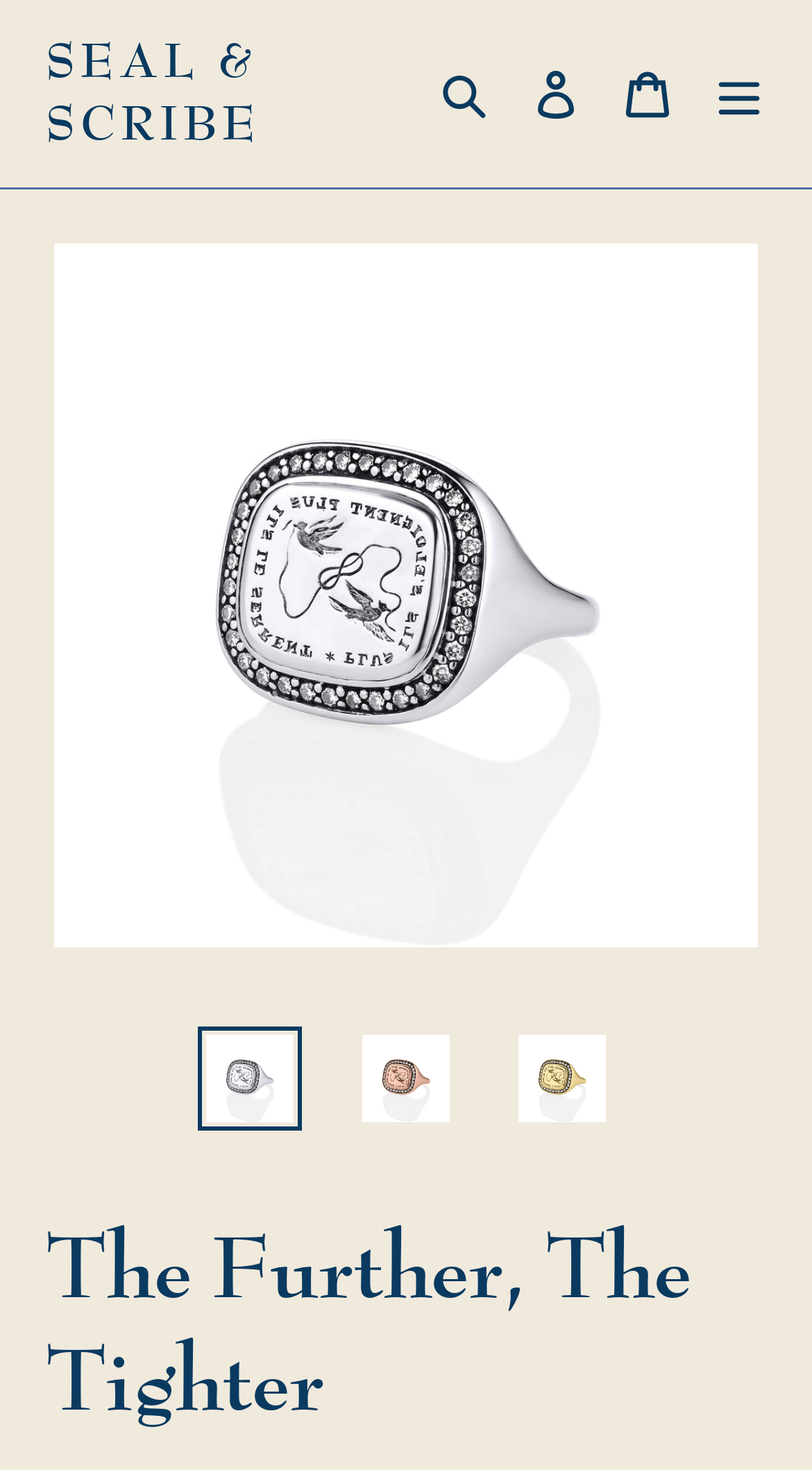Identify the coordinates of the bounding box for the element that must be clicked to accomplish the instruction: "Click the SEAL & SCRIBE link".

[0.056, 0.021, 0.515, 0.106]